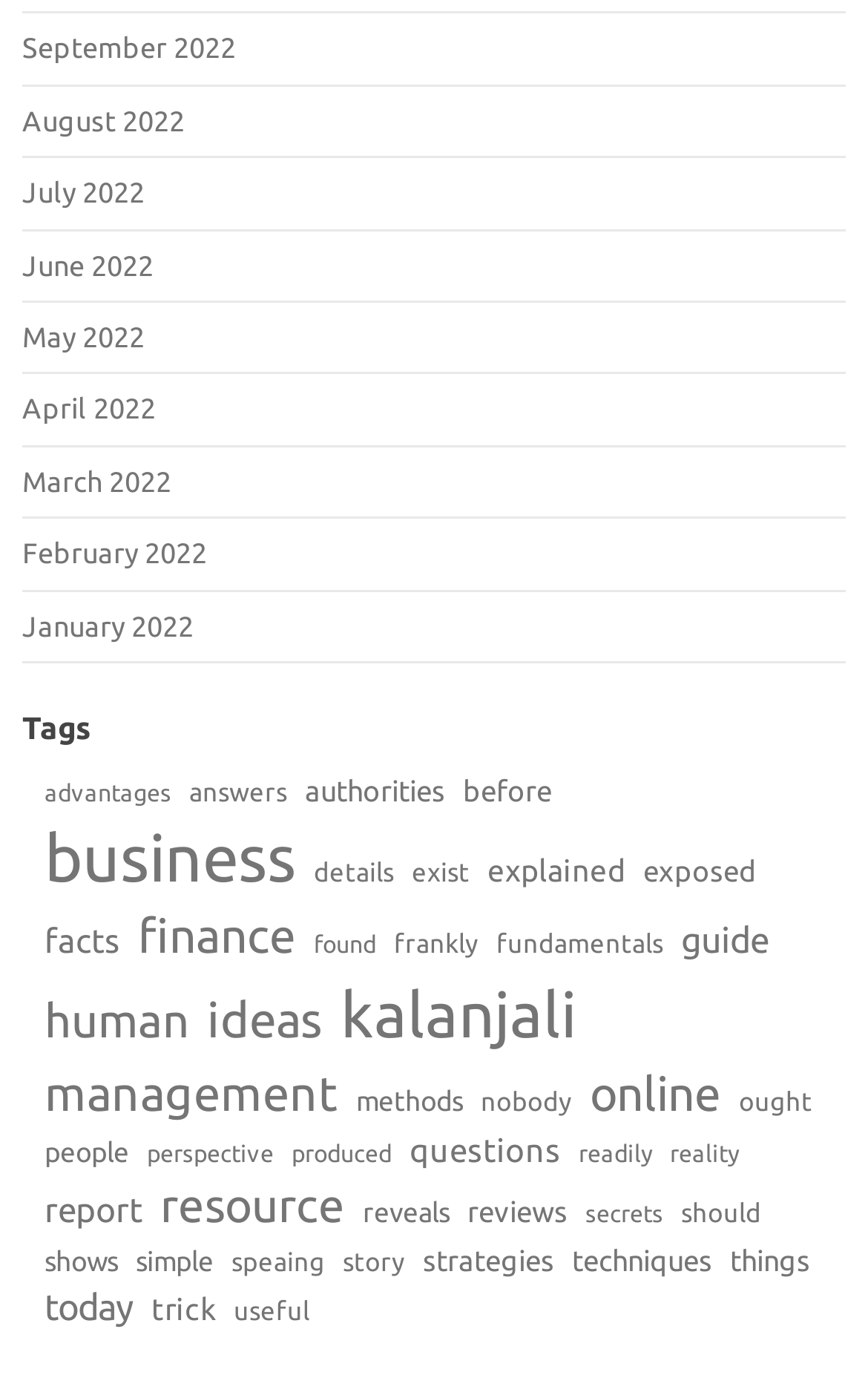Please identify the bounding box coordinates of the clickable area that will fulfill the following instruction: "Discover useful". The coordinates should be in the format of four float numbers between 0 and 1, i.e., [left, top, right, bottom].

[0.269, 0.941, 0.356, 0.967]